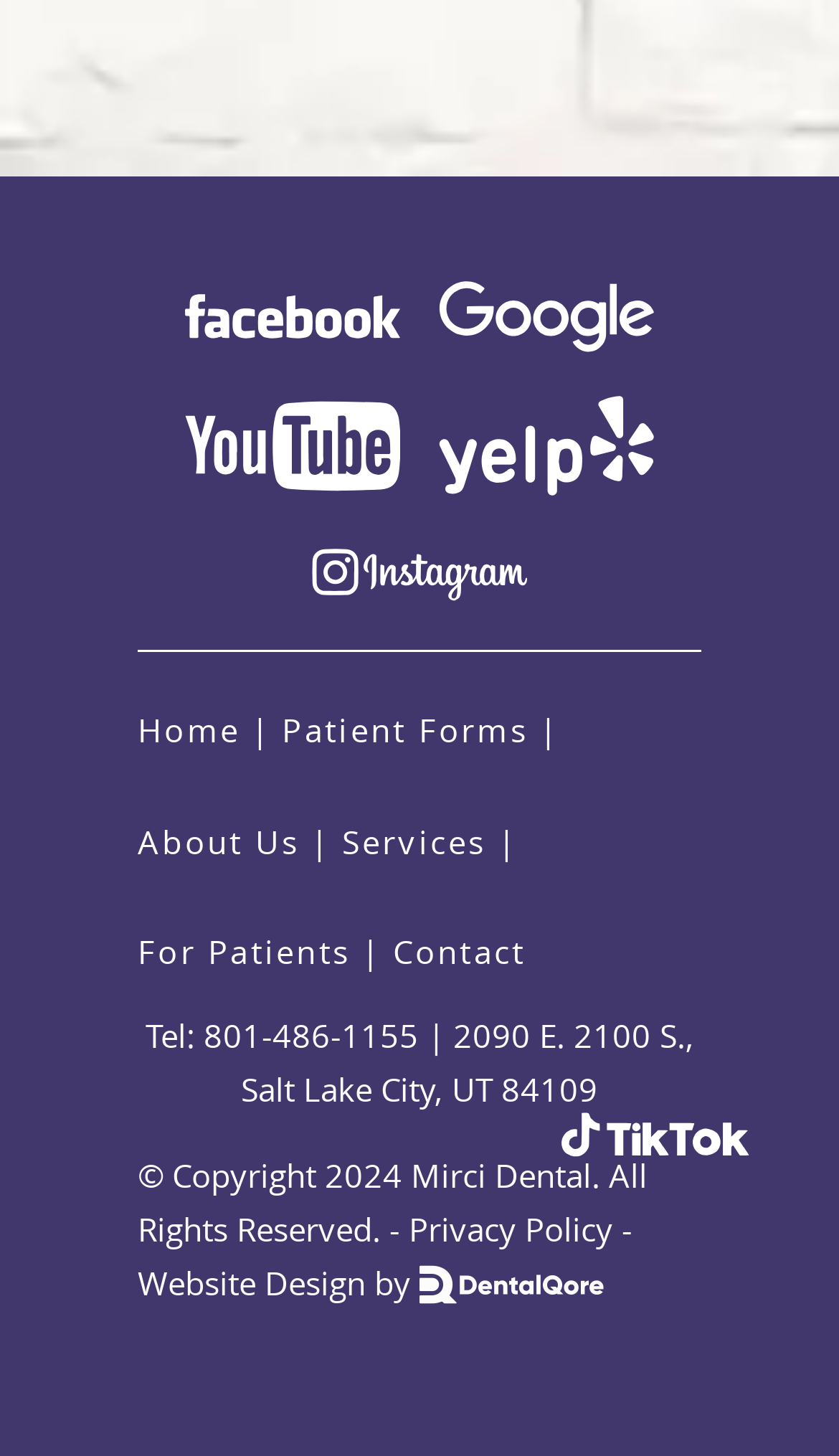Locate the bounding box coordinates of the segment that needs to be clicked to meet this instruction: "Visit Facebook page".

[0.221, 0.18, 0.477, 0.254]